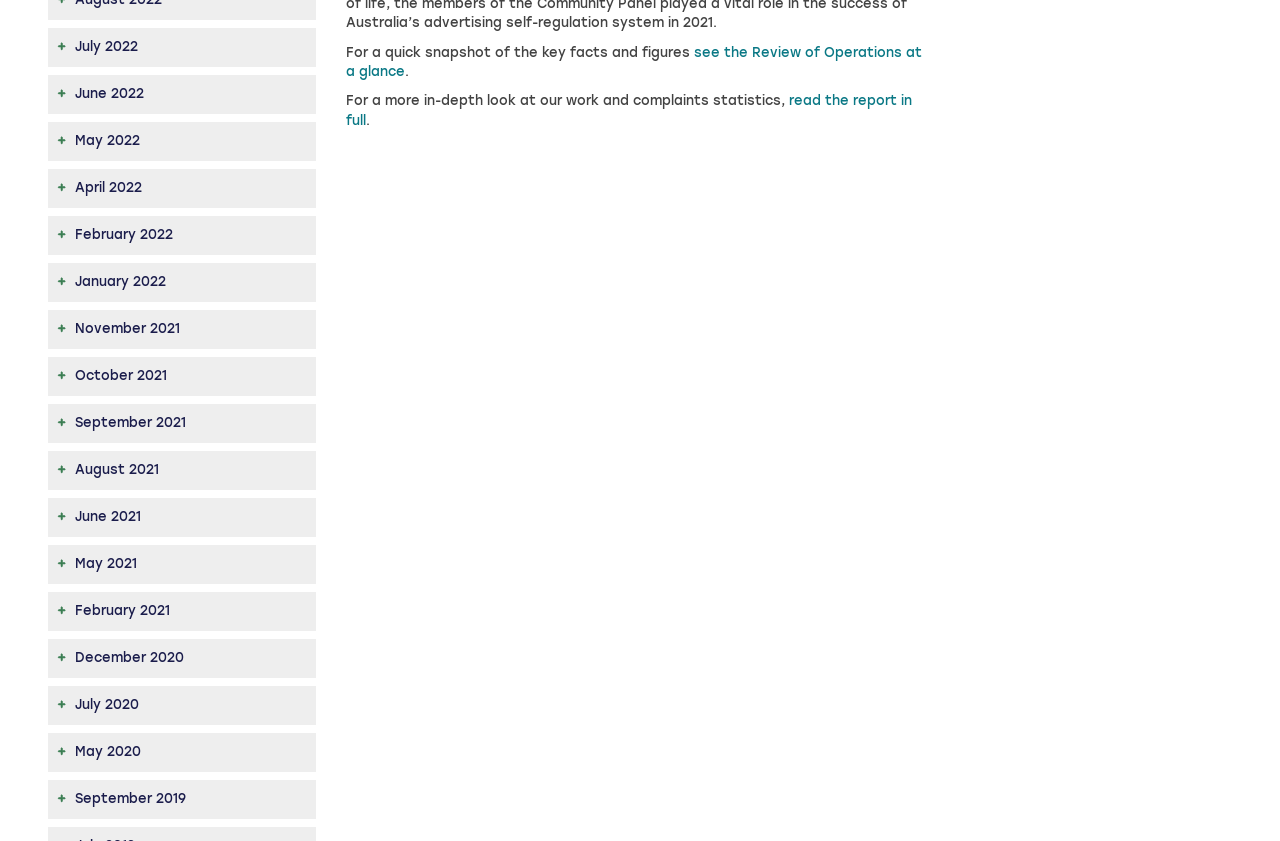Carefully examine the image and provide an in-depth answer to the question: What is the earliest month available to read the report?

I looked at the list of links provided on the webpage and found that the earliest month available to read the report is September 2019, which is the last link in the list.